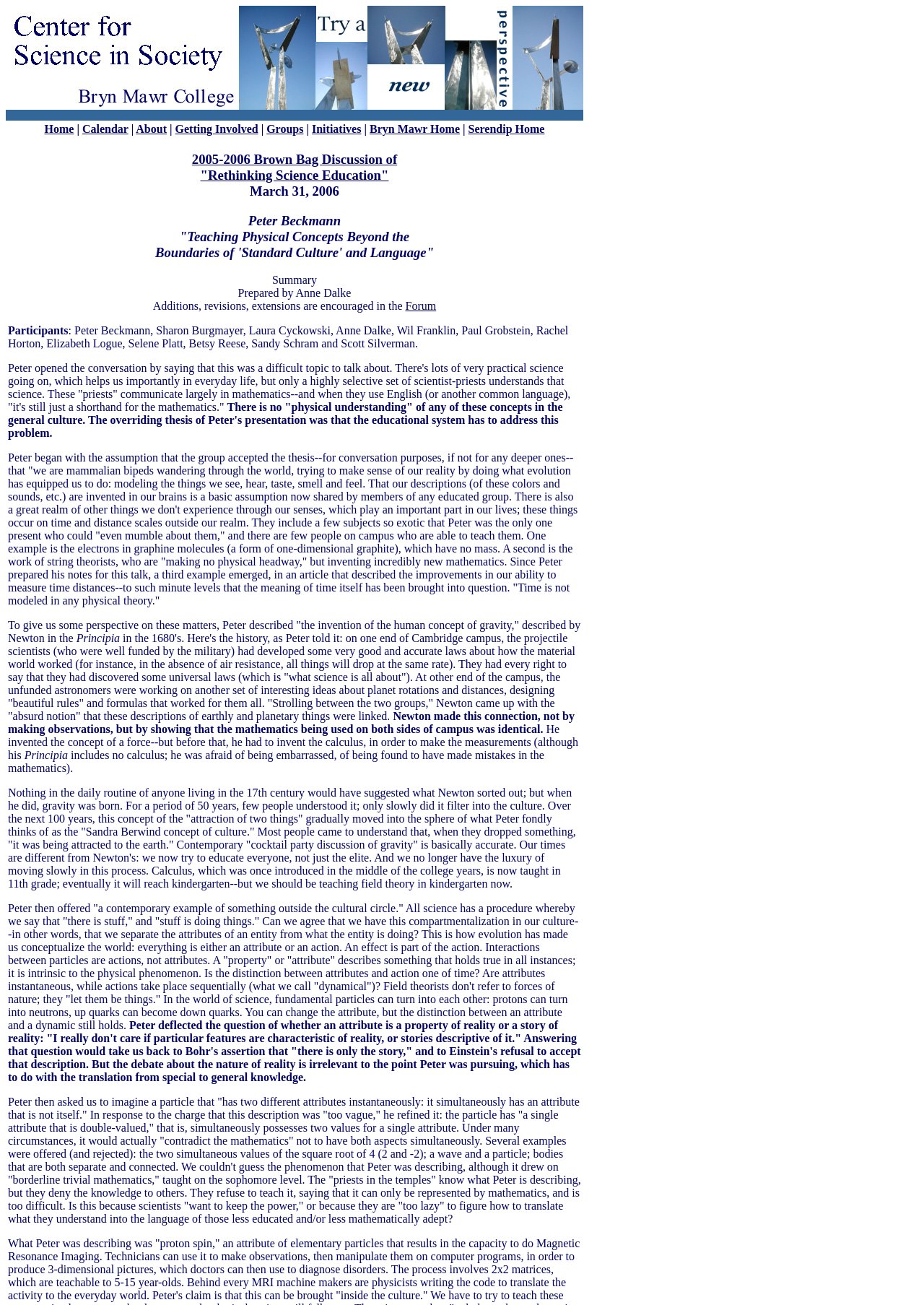Give a concise answer using one word or a phrase to the following question:
What is the title of the webpage?

Center for Science in Society